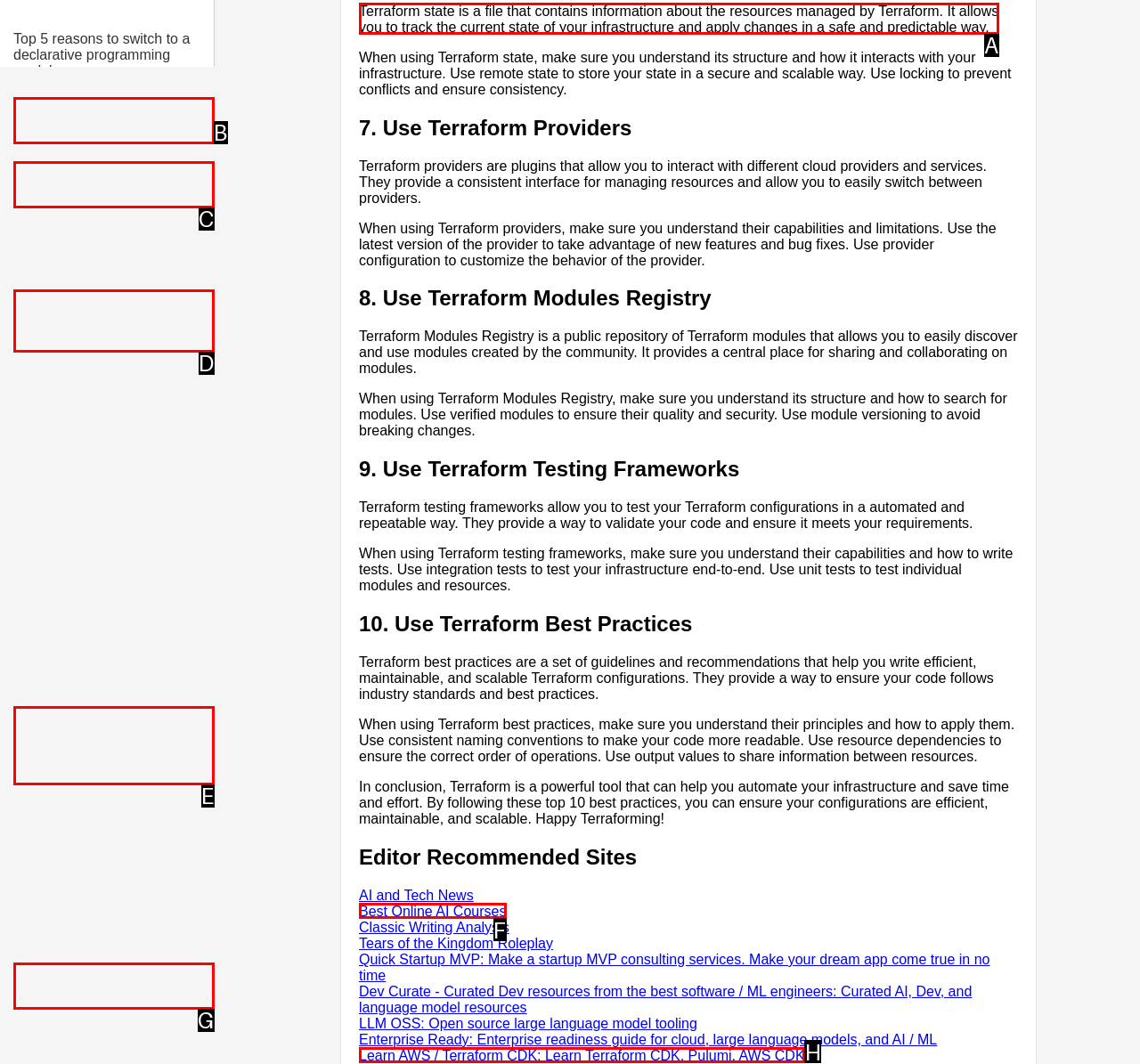Tell me which UI element to click to fulfill the given task: Read about 'Terraform state'. Respond with the letter of the correct option directly.

A